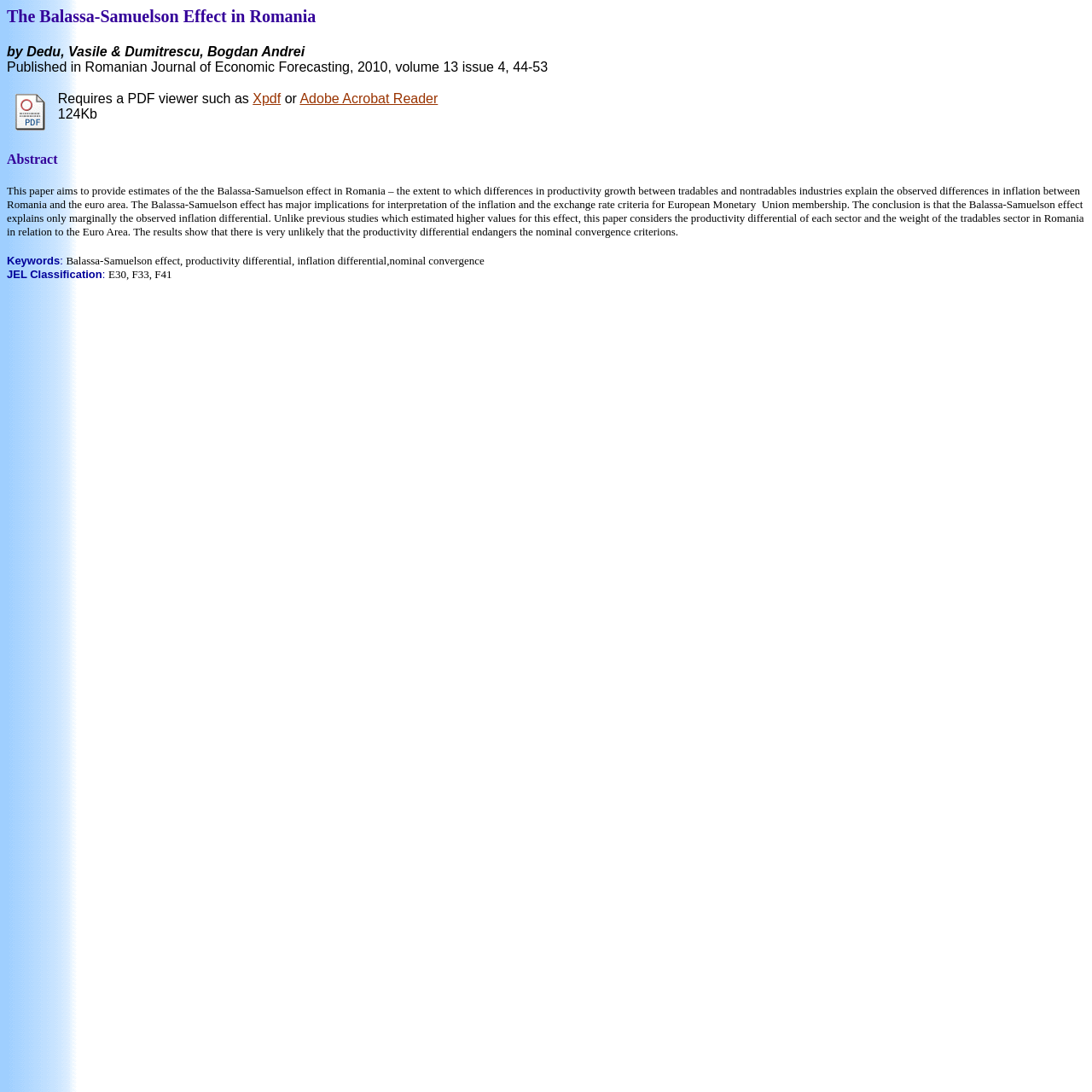Locate the bounding box coordinates of the UI element described by: "Xpdf". Provide the coordinates as four float numbers between 0 and 1, formatted as [left, top, right, bottom].

[0.231, 0.084, 0.257, 0.097]